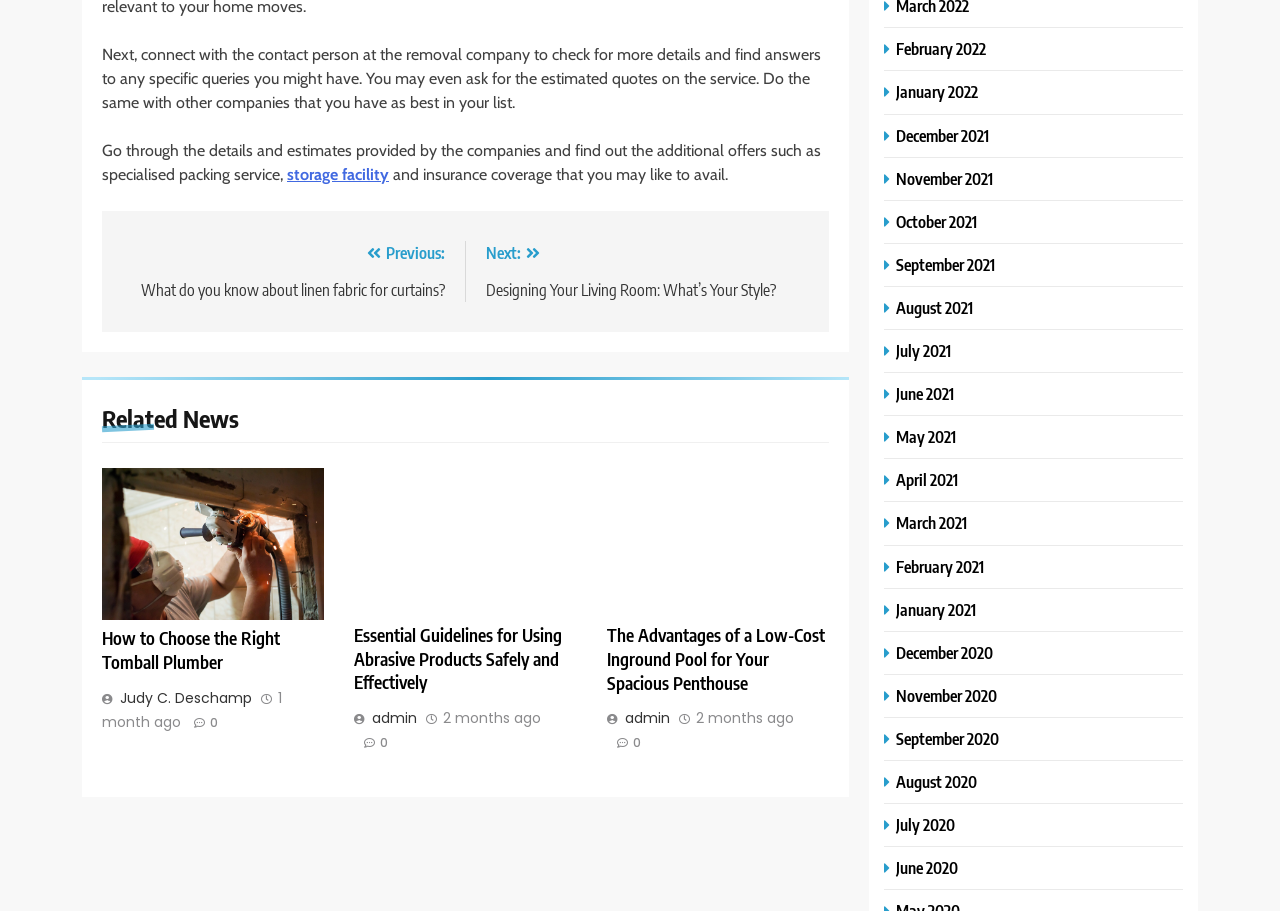Answer the following query concisely with a single word or phrase:
What is the navigation section for?

posts